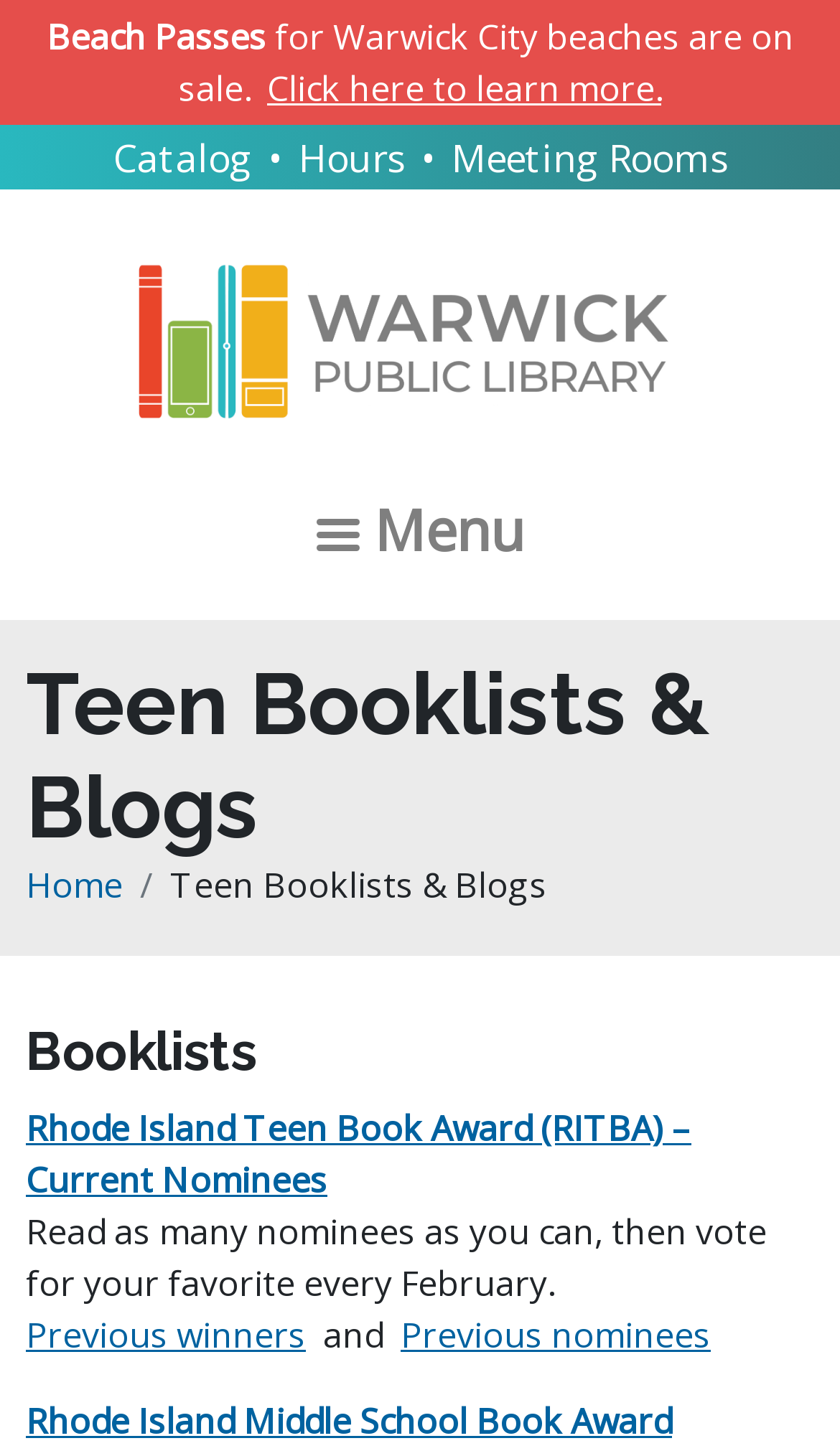What is the function of the 'Menu' link?
Using the image as a reference, give a one-word or short phrase answer.

To open a menu